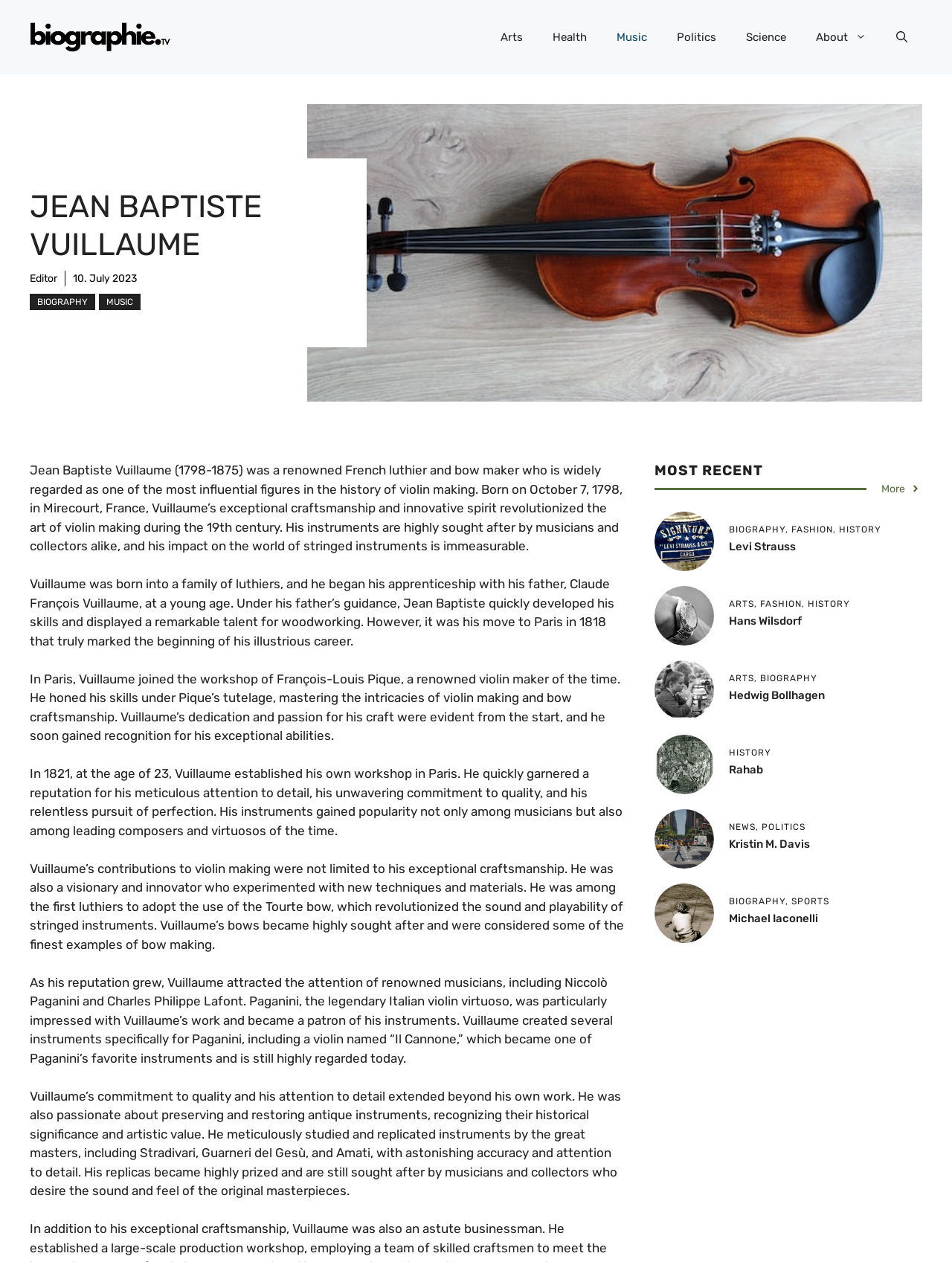How many links are there in the navigation? Based on the screenshot, please respond with a single word or phrase.

6